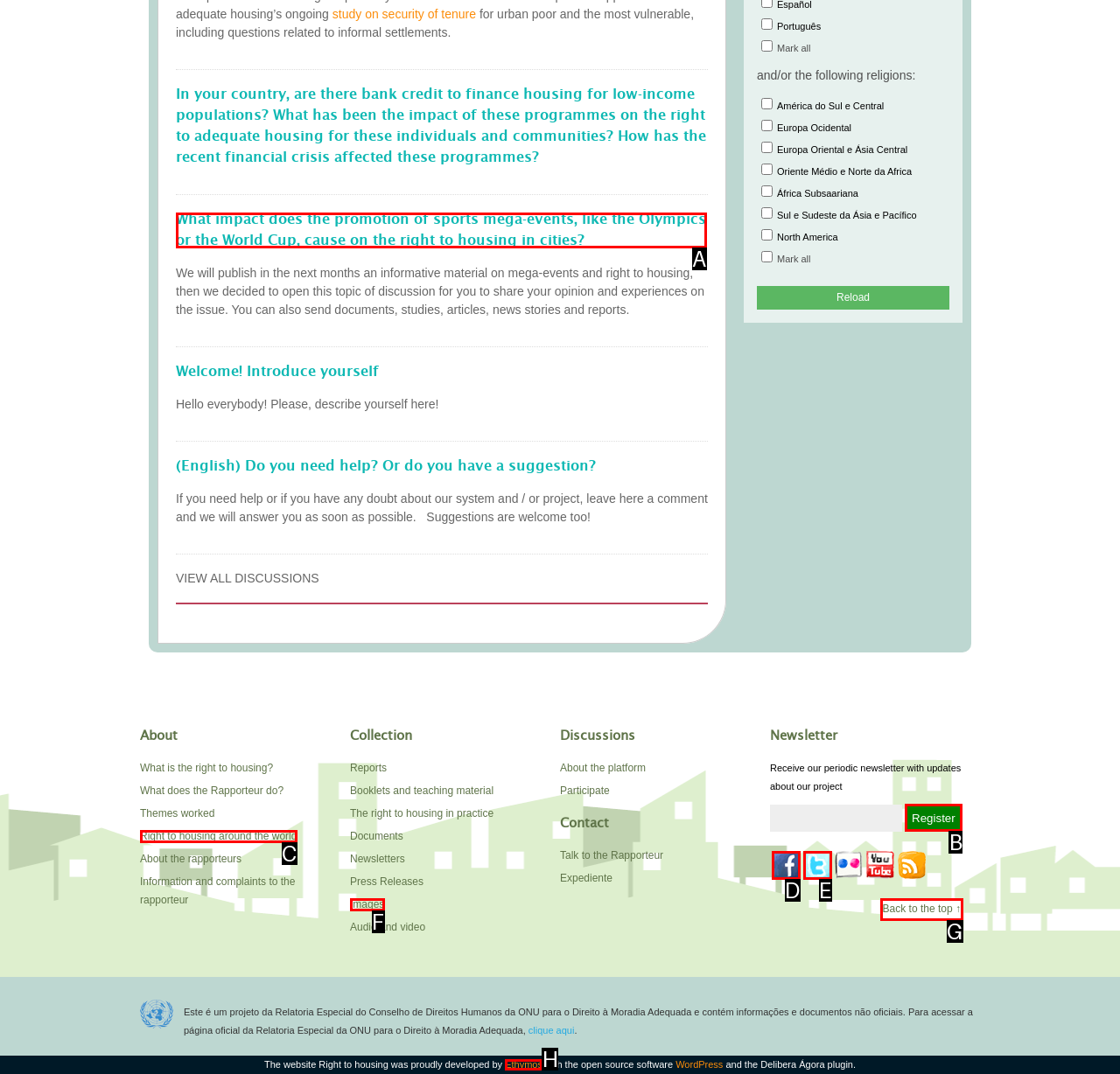From the options shown in the screenshot, tell me which lettered element I need to click to complete the task: Register for the newsletter.

B